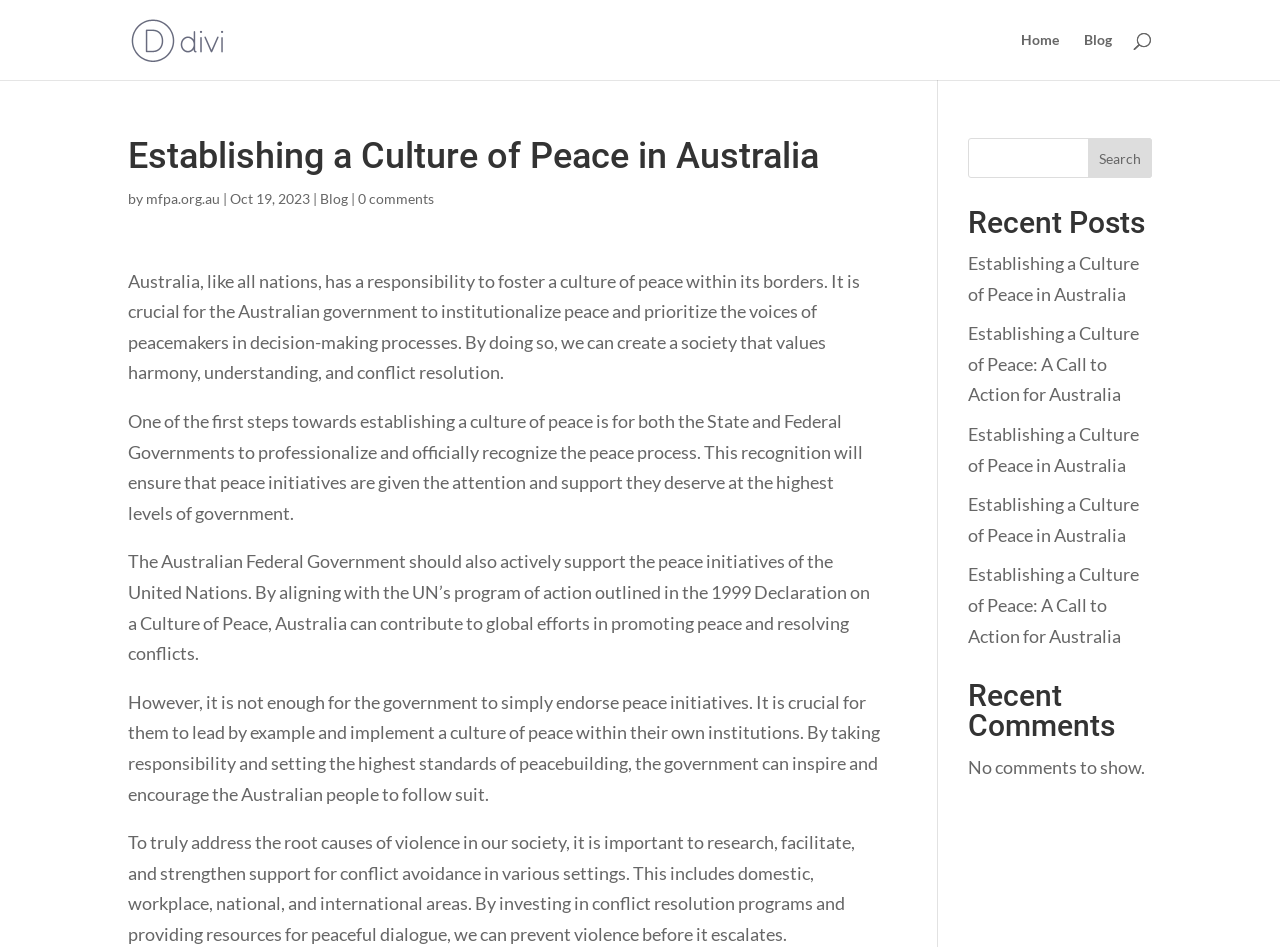Please identify the bounding box coordinates of the clickable element to fulfill the following instruction: "Go to the top of the page". The coordinates should be four float numbers between 0 and 1, i.e., [left, top, right, bottom].

None